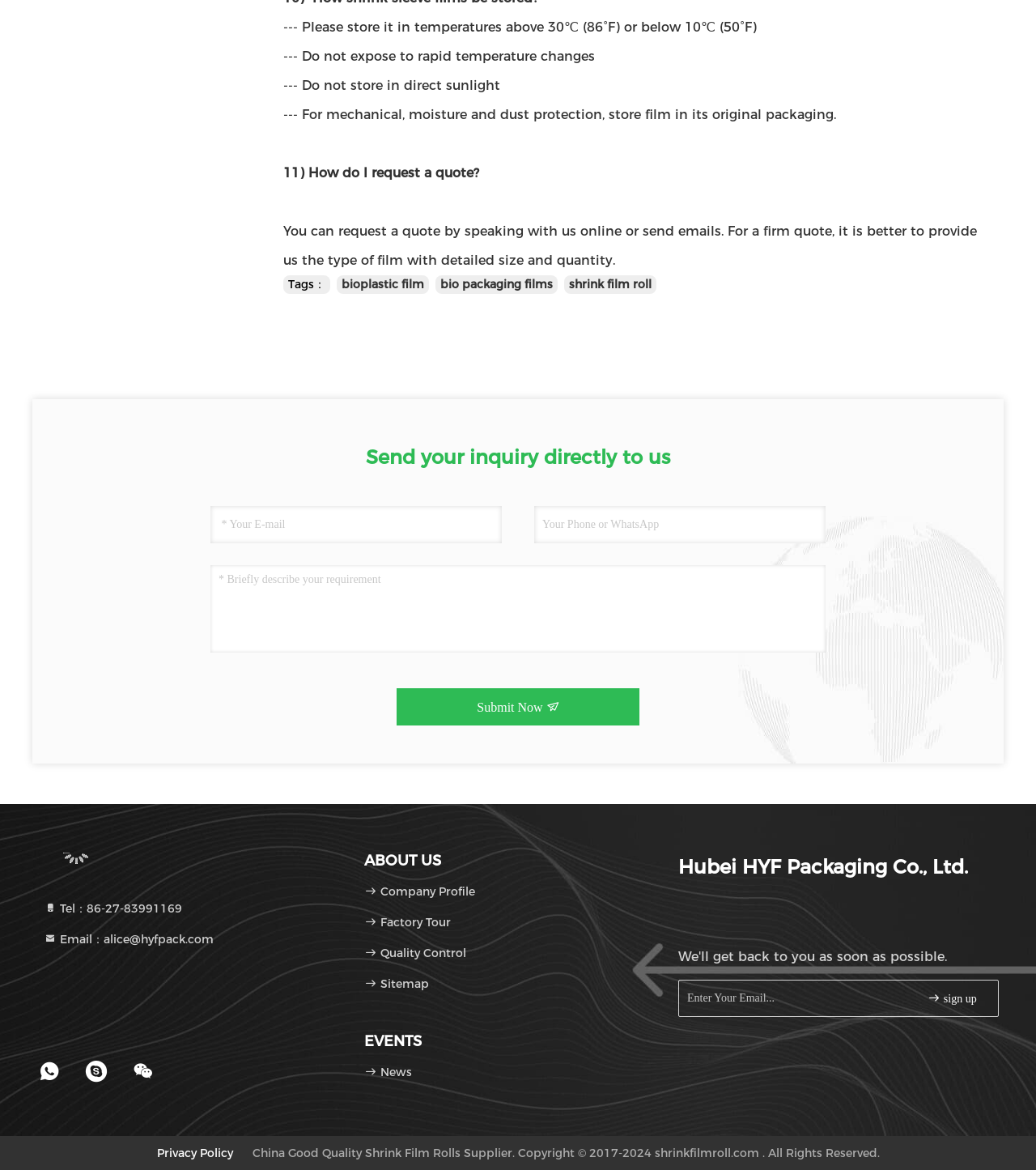Look at the image and answer the question in detail:
What is the purpose of the textbox with the label 'Briefly describe your requirement'?

The textbox with the label 'Briefly describe your requirement' is likely used to provide a brief description of a requirement when sending an inquiry to the company. This textbox is located below the static text element with the text 'Send your inquiry directly to us'.